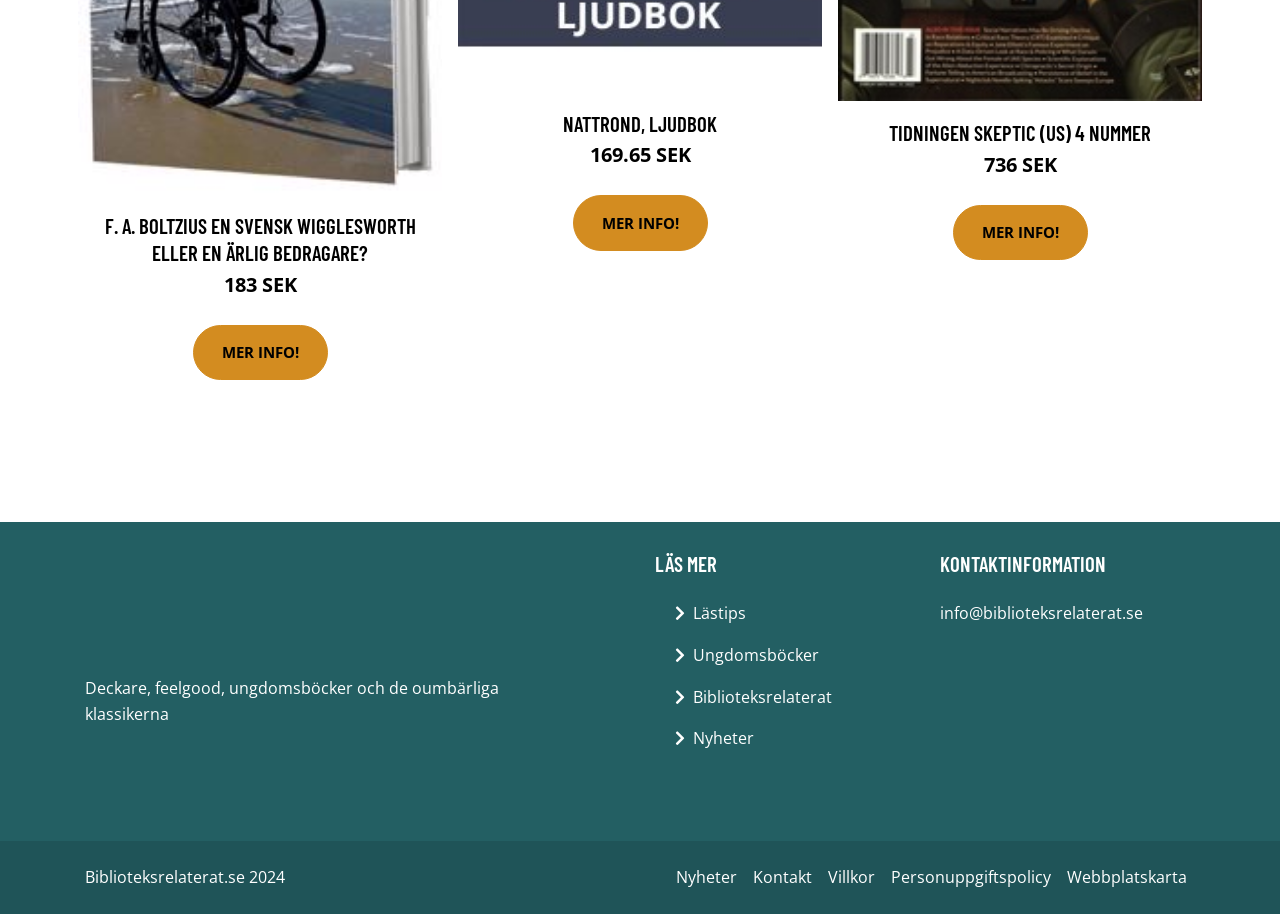What is the price of 'F. A. BOLTZIUS EN SVENSK WIGGLESWORTH ELLER EN ÄRLIG BEDRAGARE?'
Refer to the screenshot and answer in one word or phrase.

183 SEK